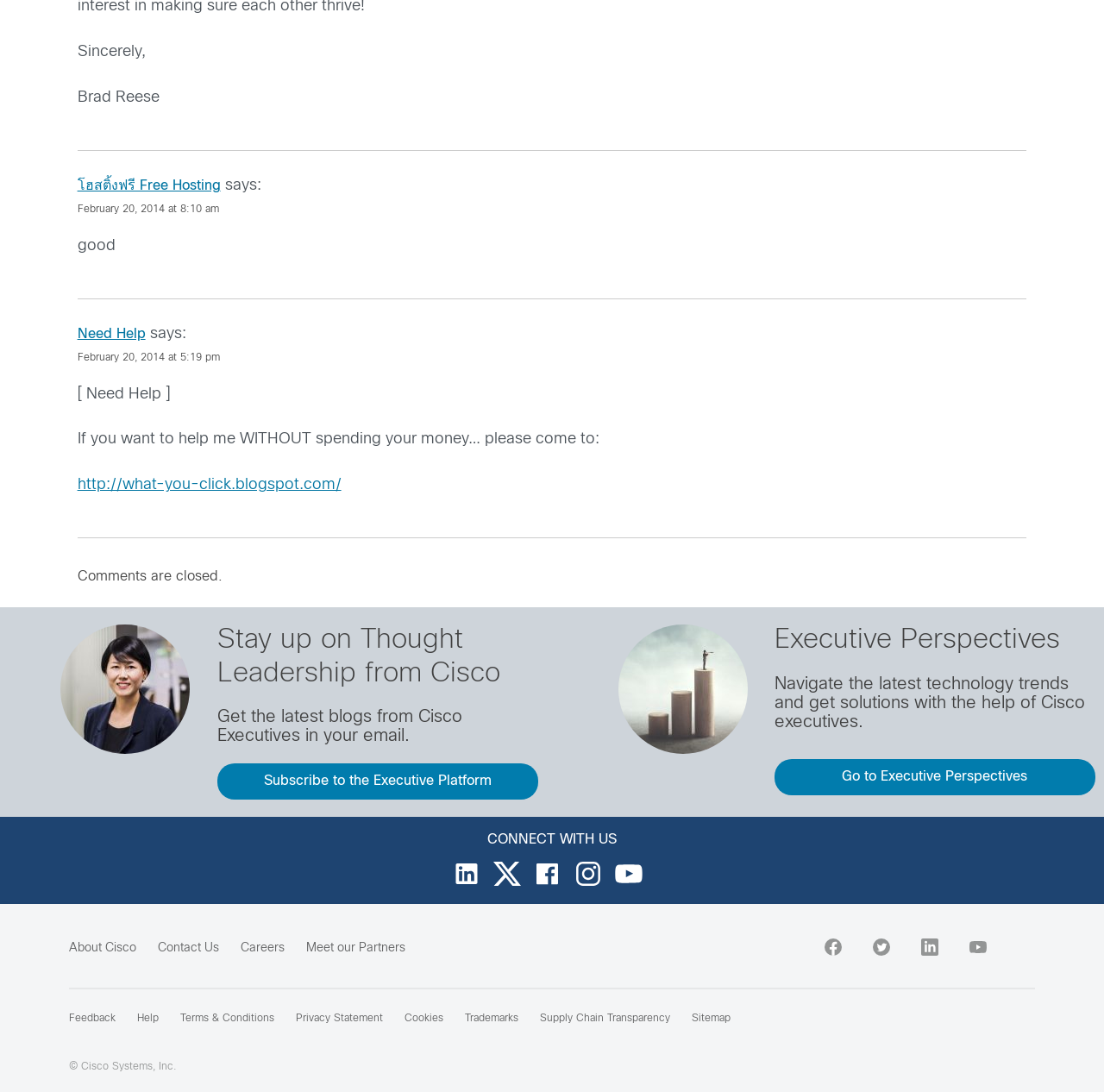Bounding box coordinates should be in the format (top-left x, top-left y, bottom-right x, bottom-right y) and all values should be floating point numbers between 0 and 1. Determine the bounding box coordinate for the UI element described as: Subscribe to the Executive Platform

[0.197, 0.699, 0.488, 0.732]